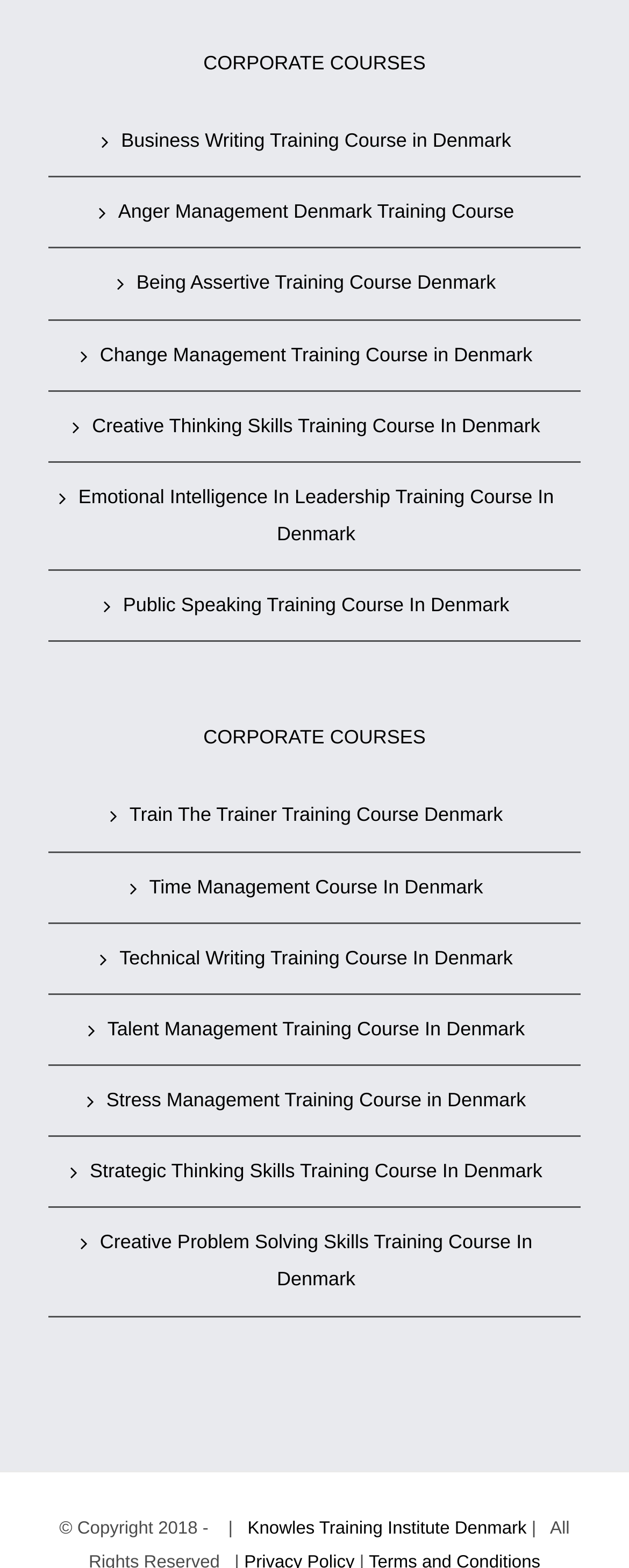What is the copyright year of the website?
Please provide a single word or phrase as your answer based on the image.

2018